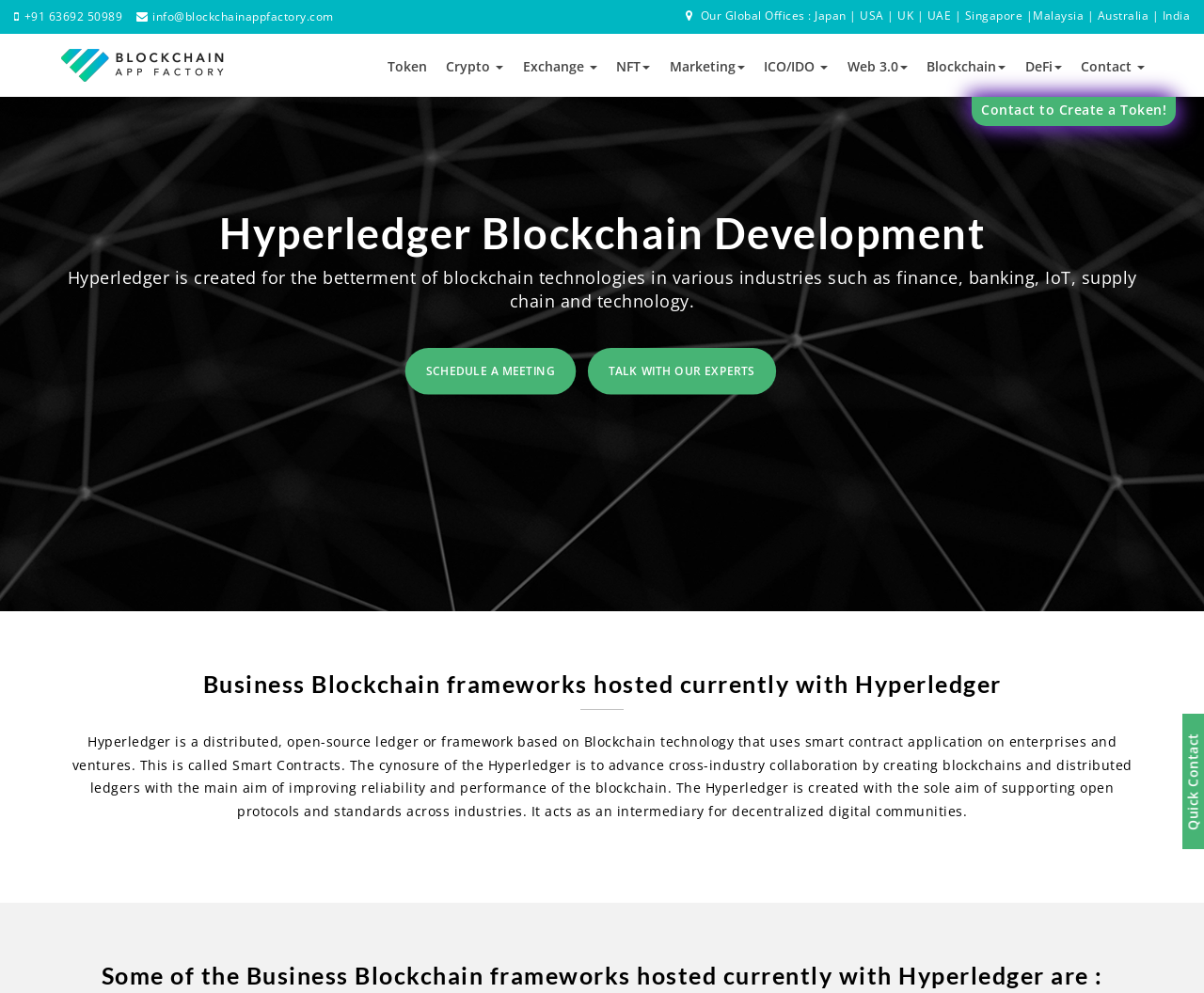Determine the bounding box of the UI element mentioned here: "info@blockchainappfactory.com". The coordinates must be in the format [left, top, right, bottom] with values ranging from 0 to 1.

[0.113, 0.009, 0.277, 0.025]